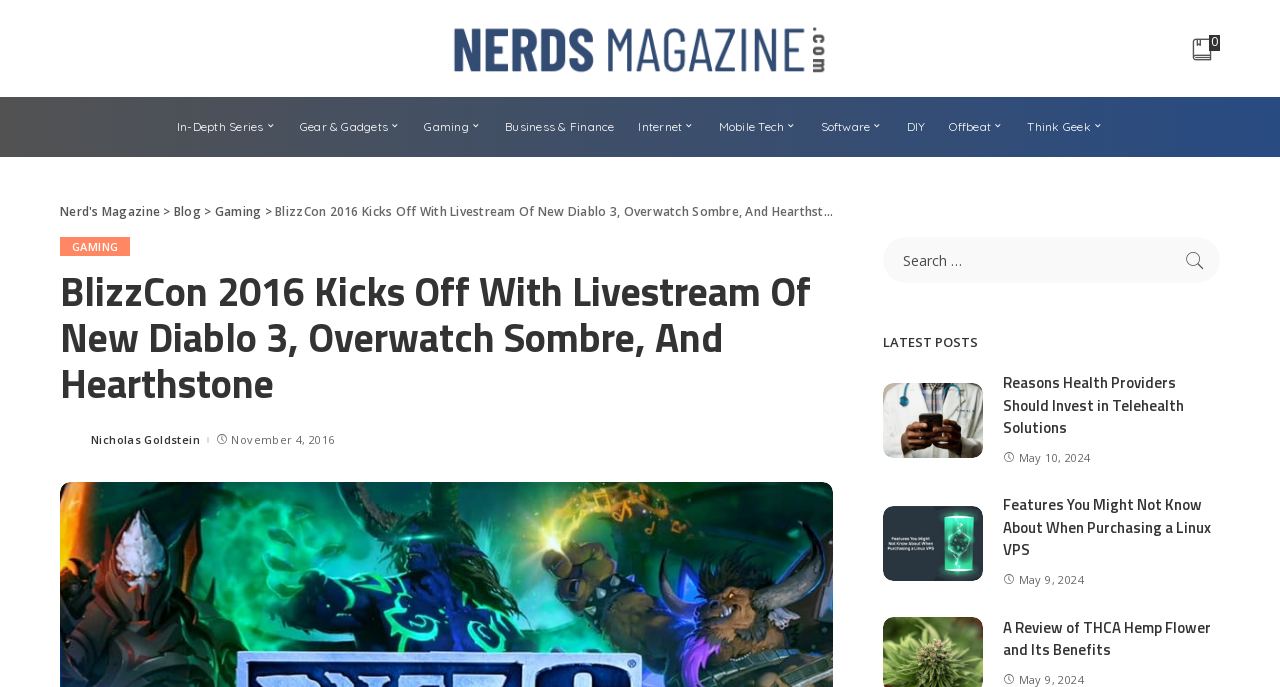Can you extract the primary headline text from the webpage?

BlizzCon 2016 Kicks Off With Livestream Of New Diablo 3, Overwatch Sombre, And Hearthstone